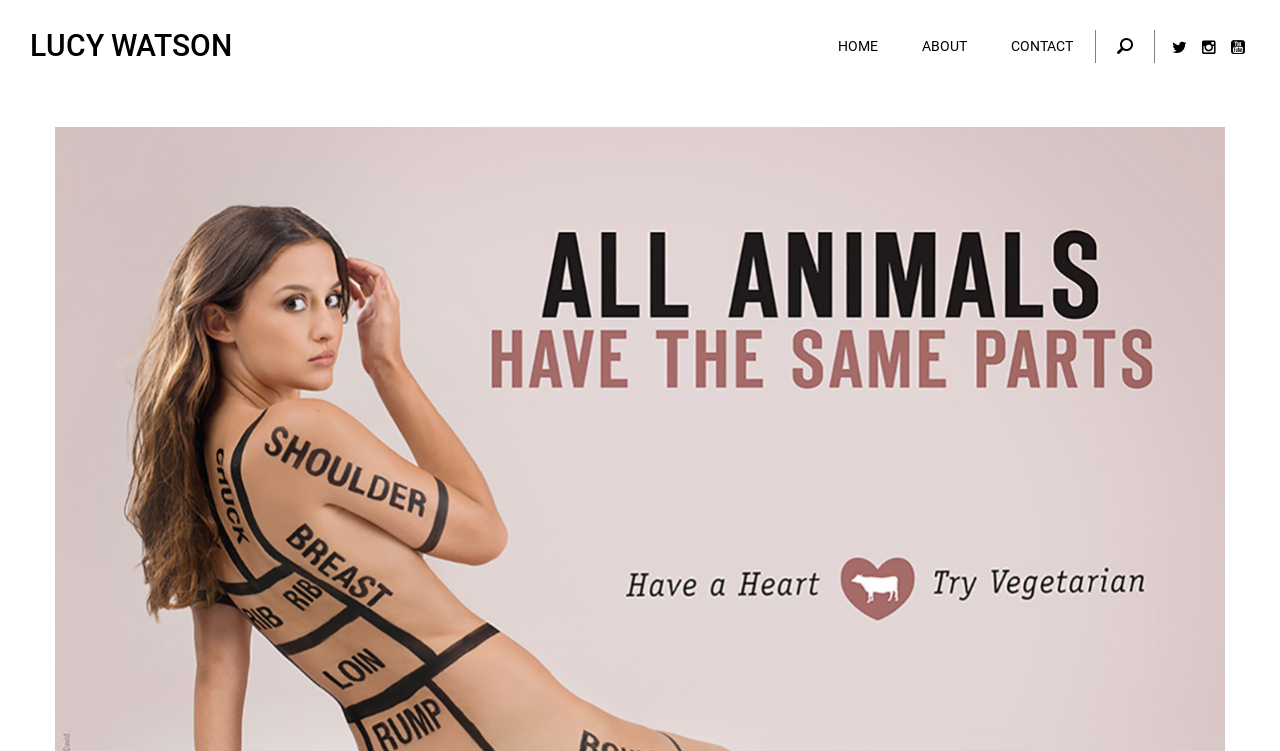Use a single word or phrase to respond to the question:
How many social media links are there?

3